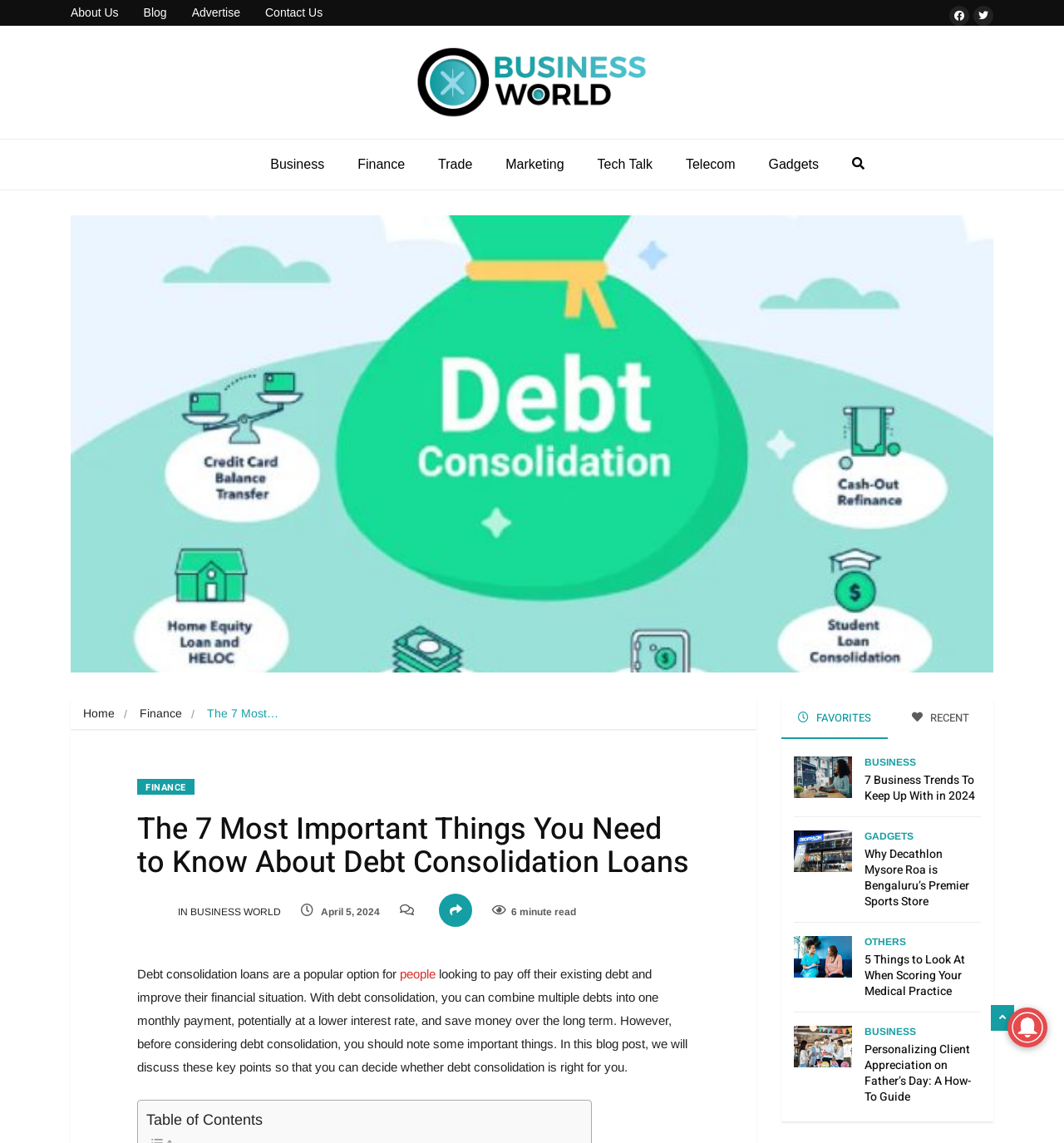What is the topic of the blog post?
Refer to the image and provide a thorough answer to the question.

The topic of the blog post can be determined by reading the heading 'The 7 Most Important Things You Need to Know About Debt Consolidation Loans' which is located at the top of the webpage.